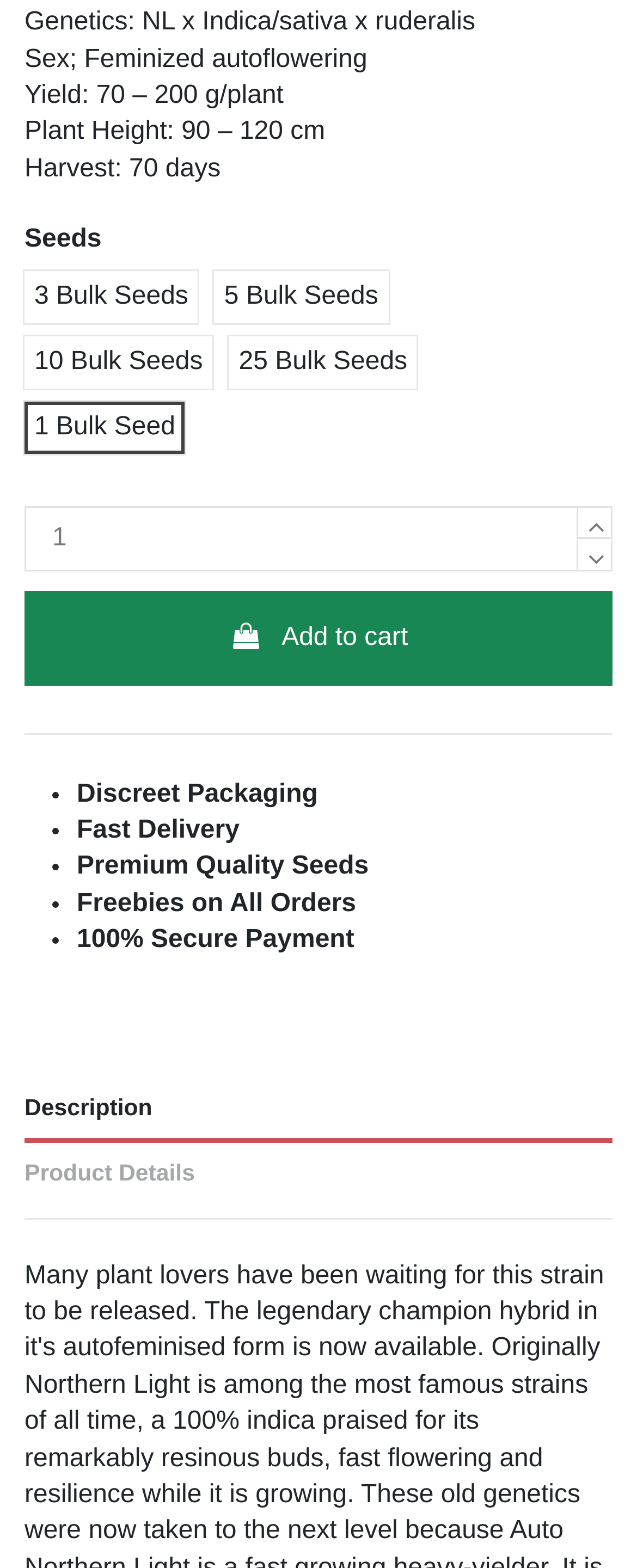Can you find the bounding box coordinates of the area I should click to execute the following instruction: "Select 3 Bulk Seeds"?

[0.038, 0.173, 0.316, 0.207]